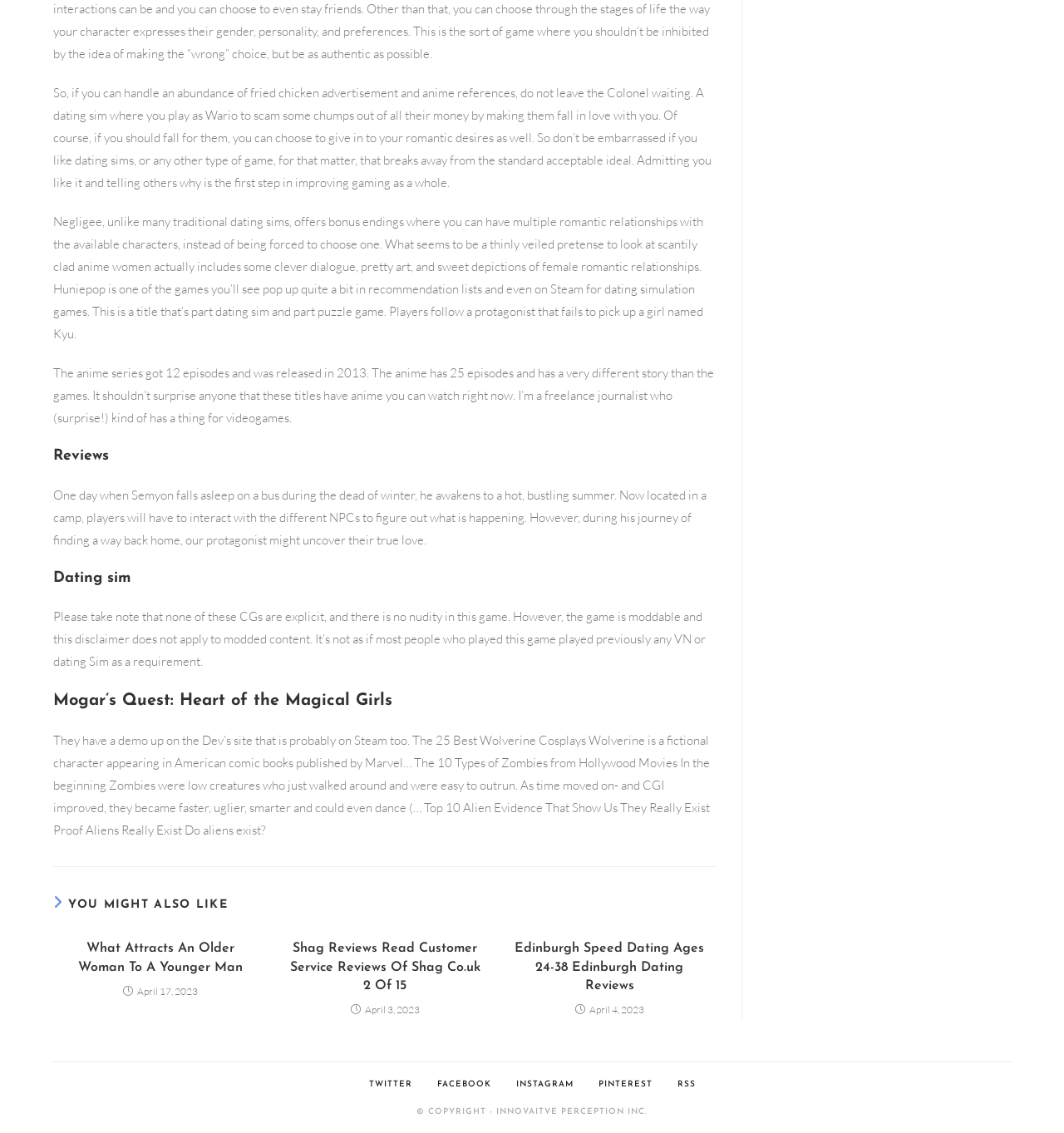Respond to the question below with a concise word or phrase:
What is the name of the anime series mentioned in the article?

Not specified